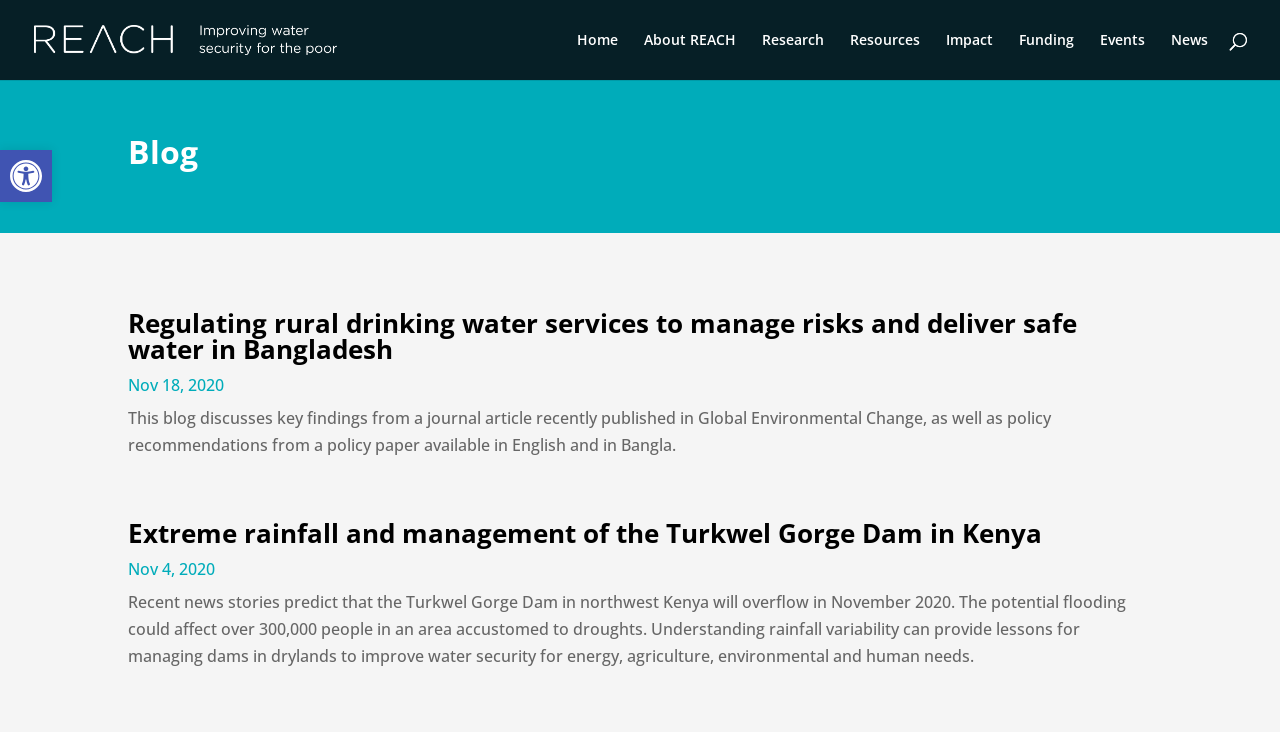Respond to the following query with just one word or a short phrase: 
What is the name of the dam mentioned in the second blog post?

Turkwel Gorge Dam